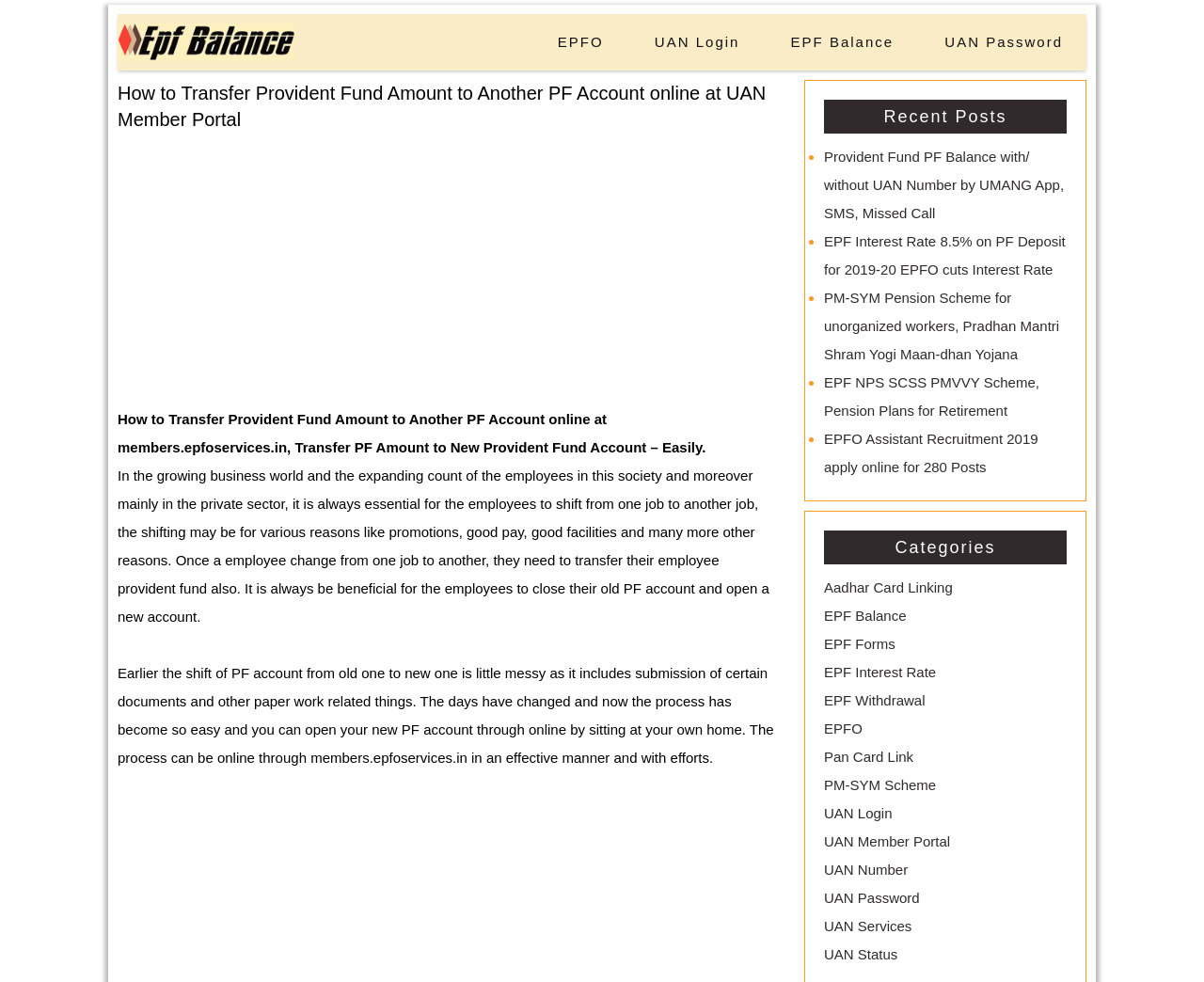Can you show the bounding box coordinates of the region to click on to complete the task described in the instruction: "learn more about Suzy’s Zoo"?

None